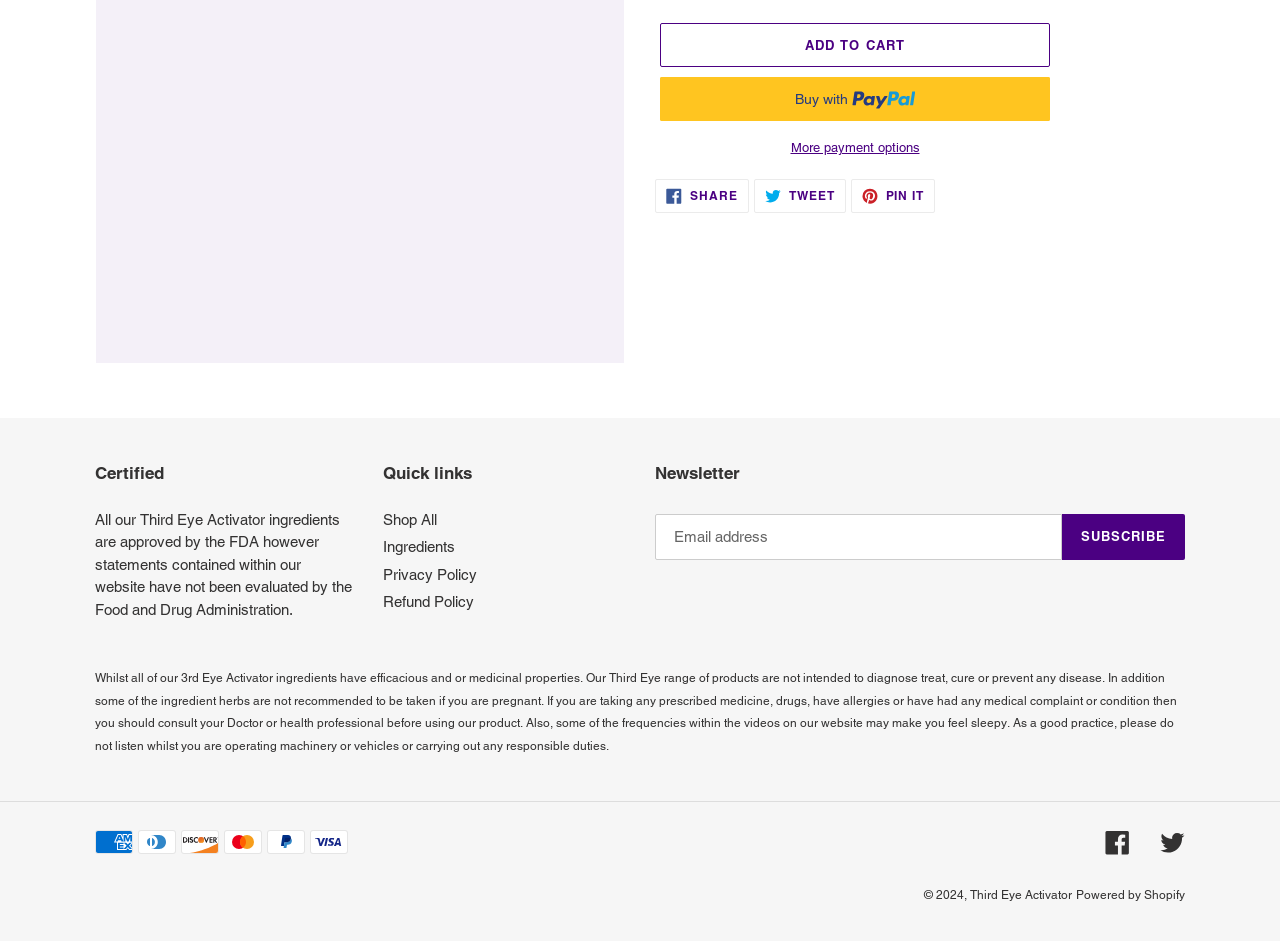What is the copyright year of the website?
Can you give a detailed and elaborate answer to the question?

The copyright information at the bottom of the page states '© 2024', which indicates that the website's copyright year is 2024.